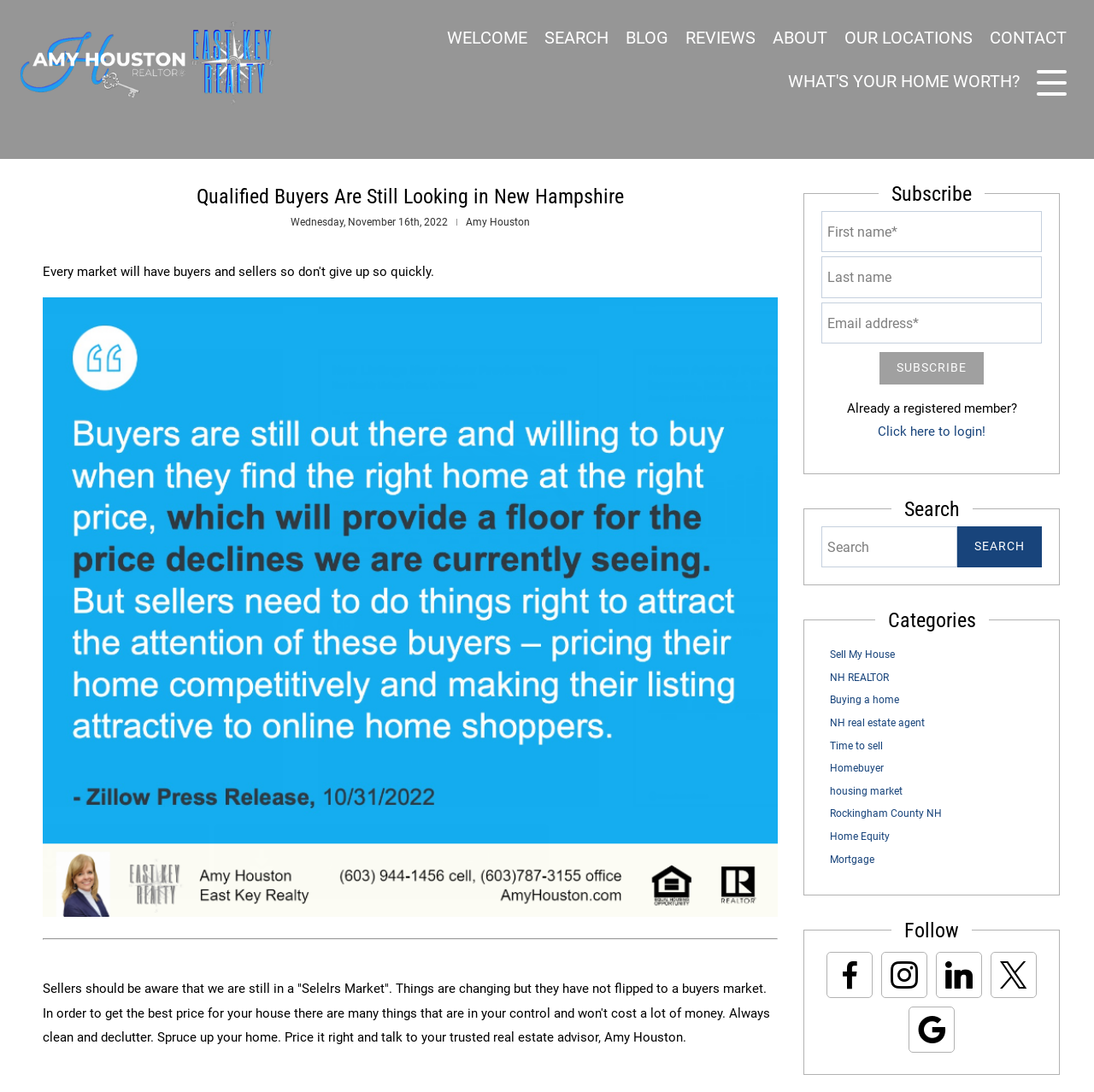Determine the bounding box coordinates of the region that needs to be clicked to achieve the task: "Click on the 'CONTACT' link".

[0.897, 0.016, 0.983, 0.053]